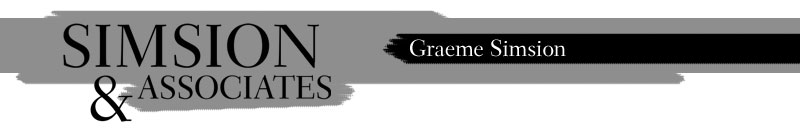Interpret the image and provide an in-depth description.

The image features the logo for "Simsion & Associates," prominently displaying the company name in an elegant, bold font. The name "Graeme Simsion" is also featured, suggesting an association with the well-known author and consultant. The design incorporates a simple yet sophisticated aesthetic, with a grey background contrasted by deep black text, conveying a professional and modern look. This visual identity effectively represents the firm's focus on consulting services, likely in areas related to data modeling and information management, reflecting the expertise of Graeme Simsion in these fields.